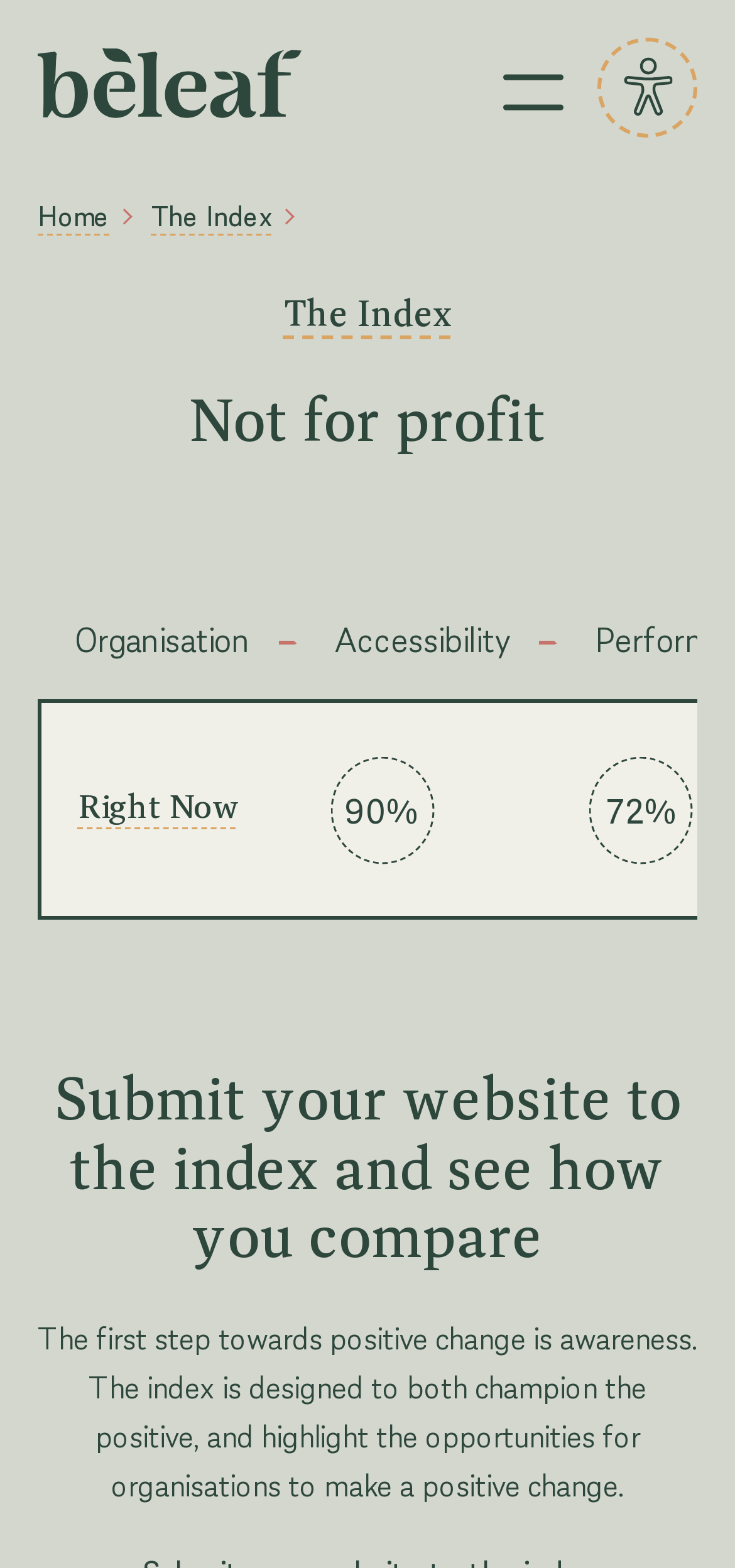How can I submit my website to the index?
Using the details shown in the screenshot, provide a comprehensive answer to the question.

The heading section contains a call-to-action, 'Submit your website to the index and see how you compare', indicating that users can submit their website to the index to compare their performance.